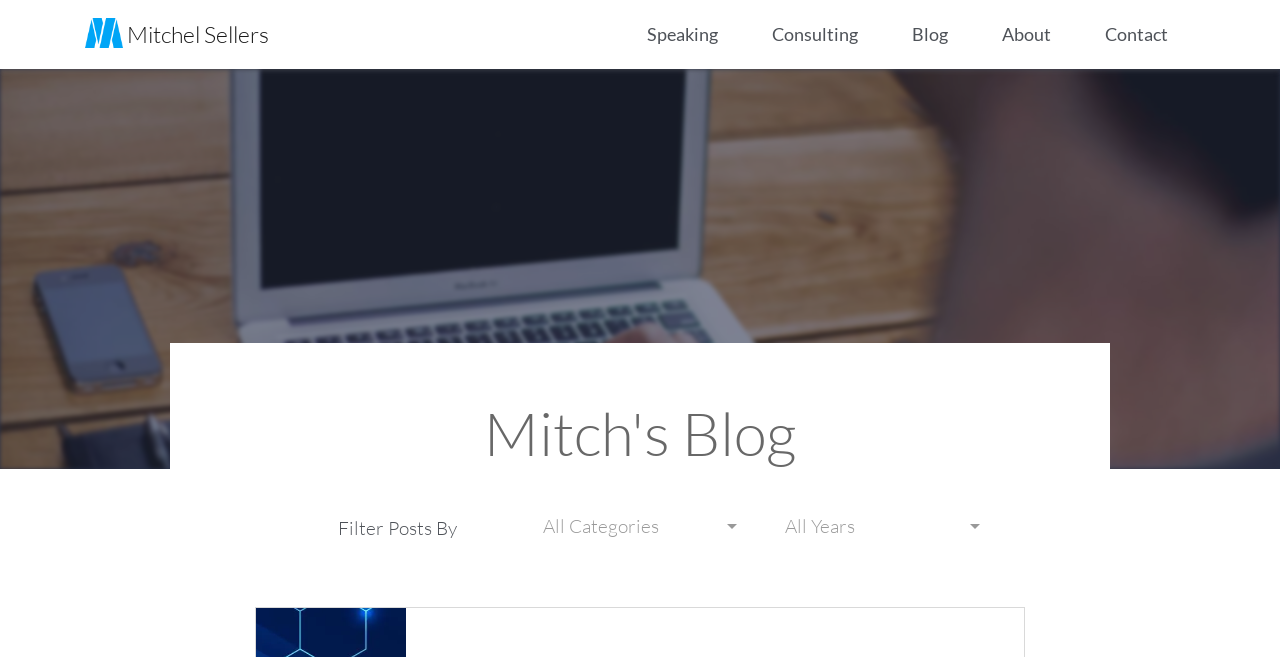Please provide the bounding box coordinate of the region that matches the element description: Blog. Coordinates should be in the format (top-left x, top-left y, bottom-right x, bottom-right y) and all values should be between 0 and 1.

[0.691, 0.014, 0.762, 0.091]